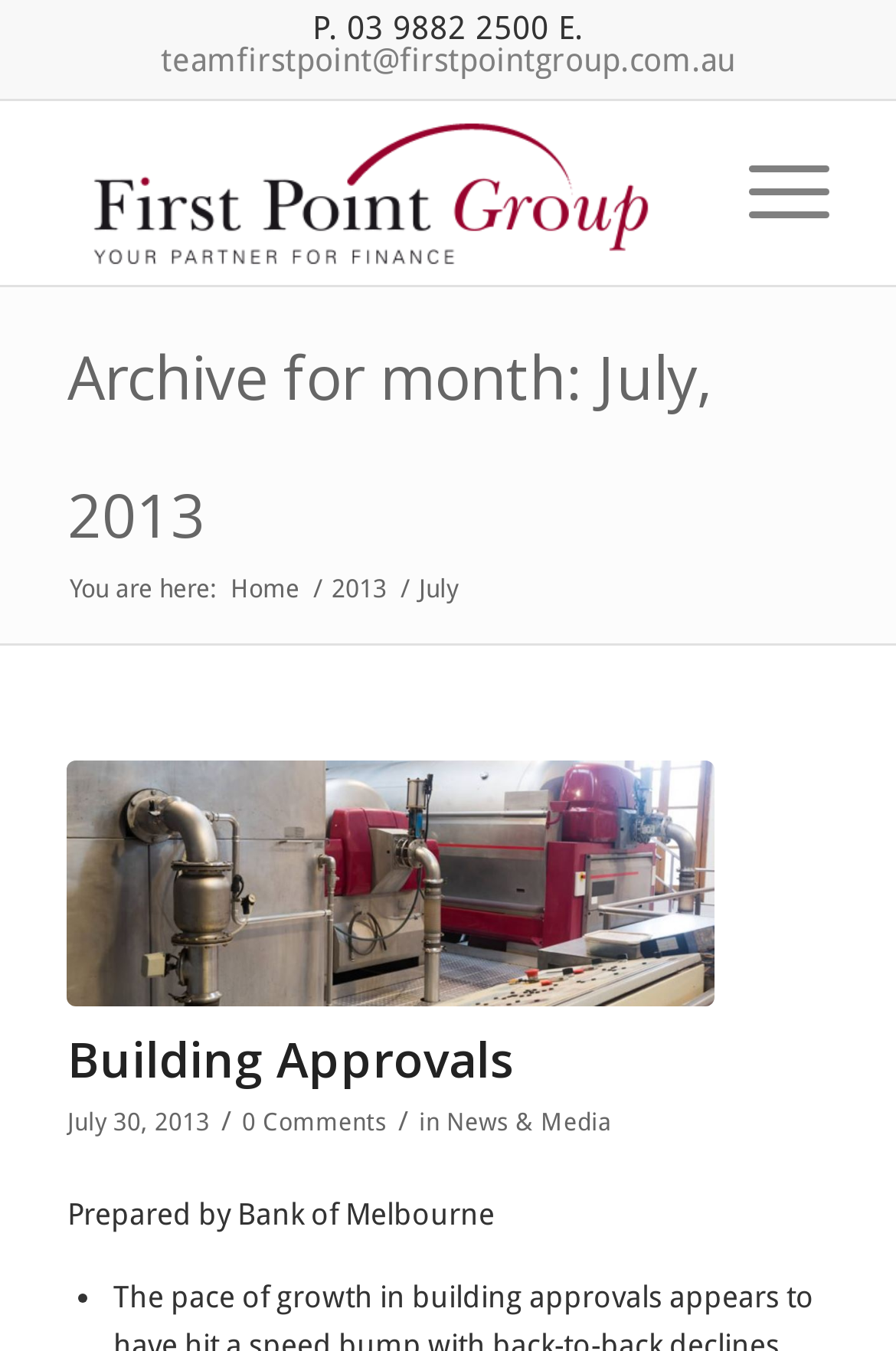Detail the features and information presented on the webpage.

The webpage appears to be a blog or news archive page from First Point Group, a finance partner. At the top, there is a logo of First Point Group, accompanied by a menu item labeled "Menu" on the right side. Below the logo, there is a heading that reads "Archive for month: July, 2013". 

On the left side, there is a navigation section that displays the current location, starting with "You are here:" followed by a breadcrumb trail of links, including "Home", "2013", and "July". 

The main content area is divided into sections, with the first section titled "Building Approvals". This section contains a link to the article, a timestamp showing the publication date "July 30, 2013", and a comment count of "0 Comments". The article is categorized under "News & Media". 

Below the article title, there is a brief description or summary of the article, which appears to be related to building approvals and is prepared by Bank of Melbourne. The page also displays a list, indicated by a bullet point, but the content of the list is not specified. 

In the top-right corner, there is a contact section that displays a phone number "03 9882 2500" and an email address "teamfirstpoint@firstpointgroup.com.au".